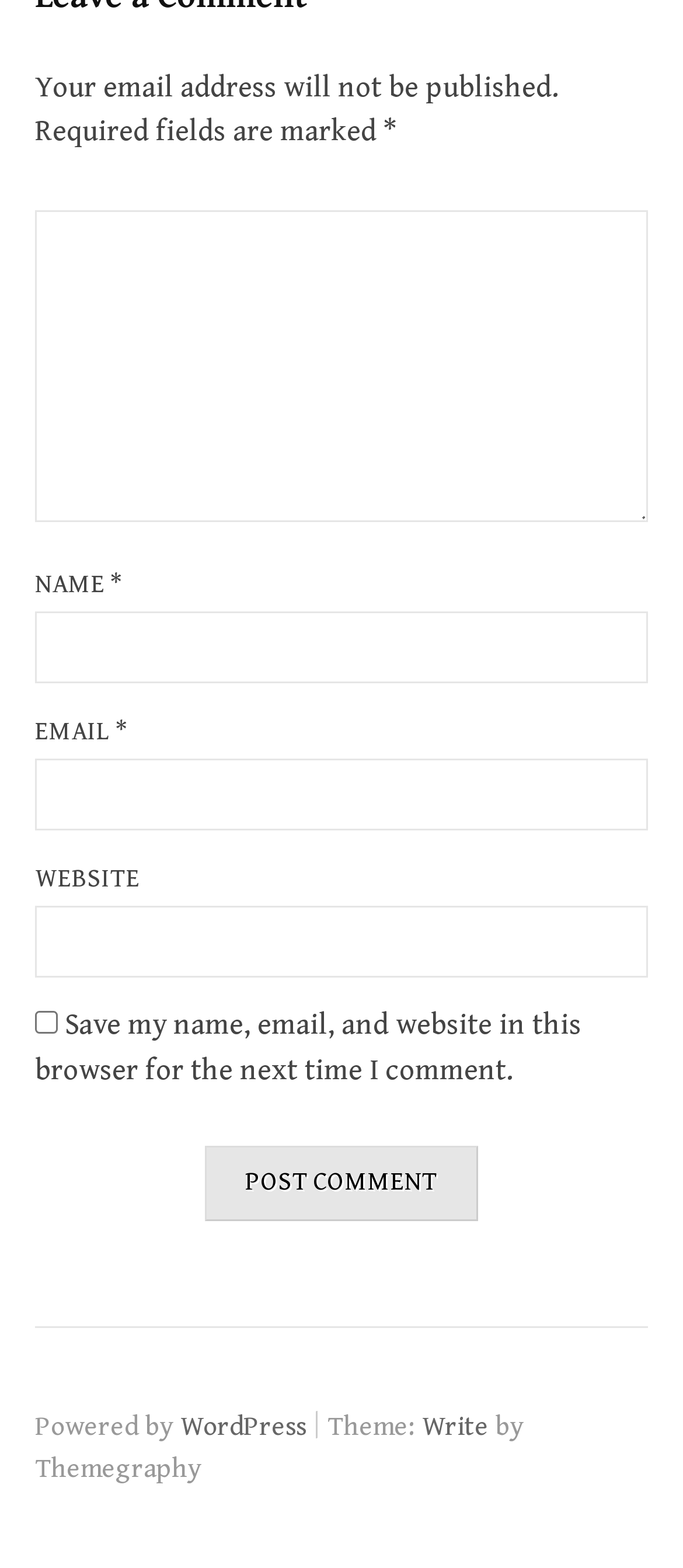Identify the bounding box coordinates of the HTML element based on this description: "parent_node: NAME * name="author"".

[0.051, 0.389, 0.949, 0.436]